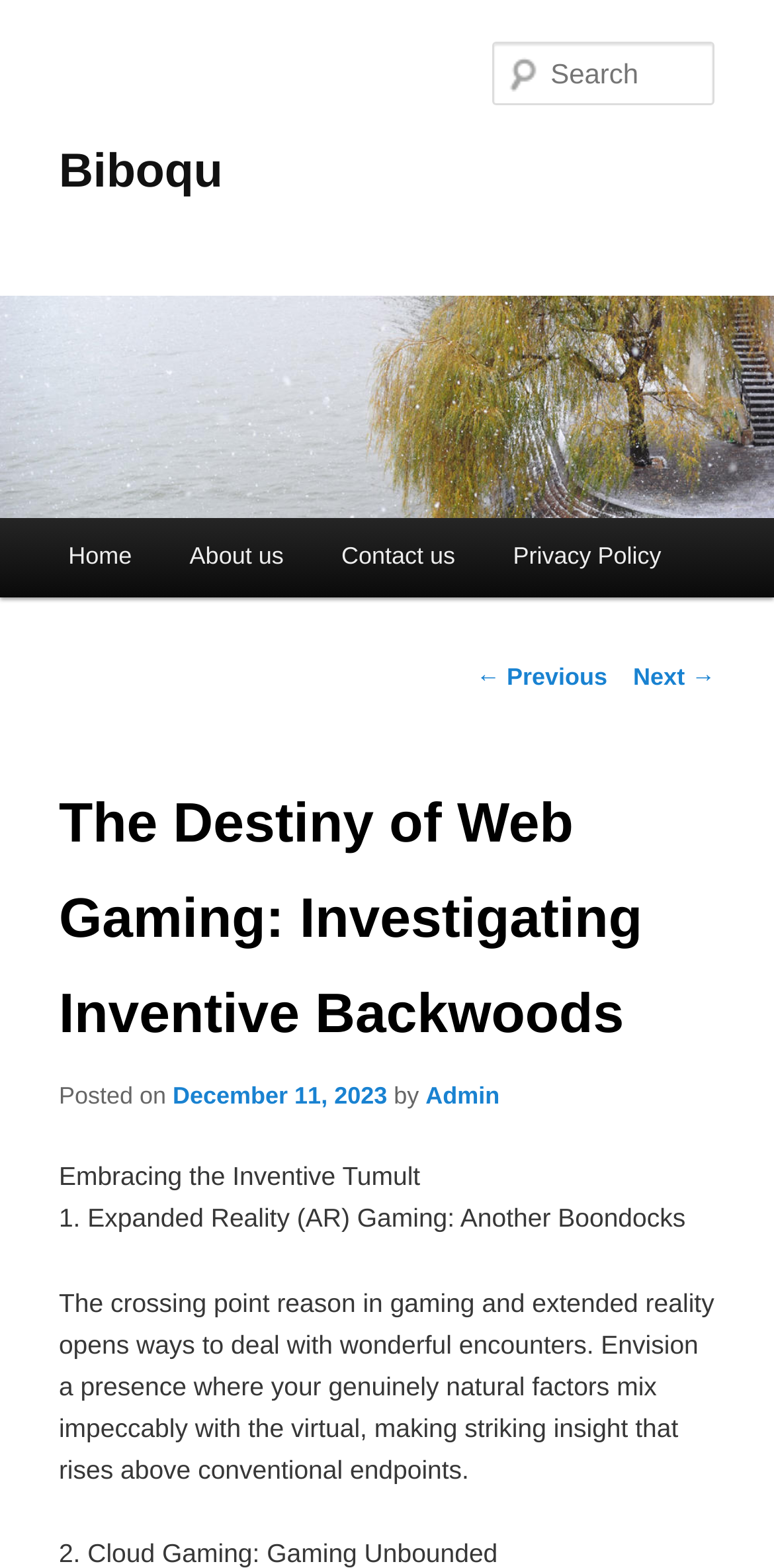Please find the bounding box for the following UI element description. Provide the coordinates in (top-left x, top-left y, bottom-right x, bottom-right y) format, with values between 0 and 1: December 11, 2023

[0.223, 0.69, 0.5, 0.708]